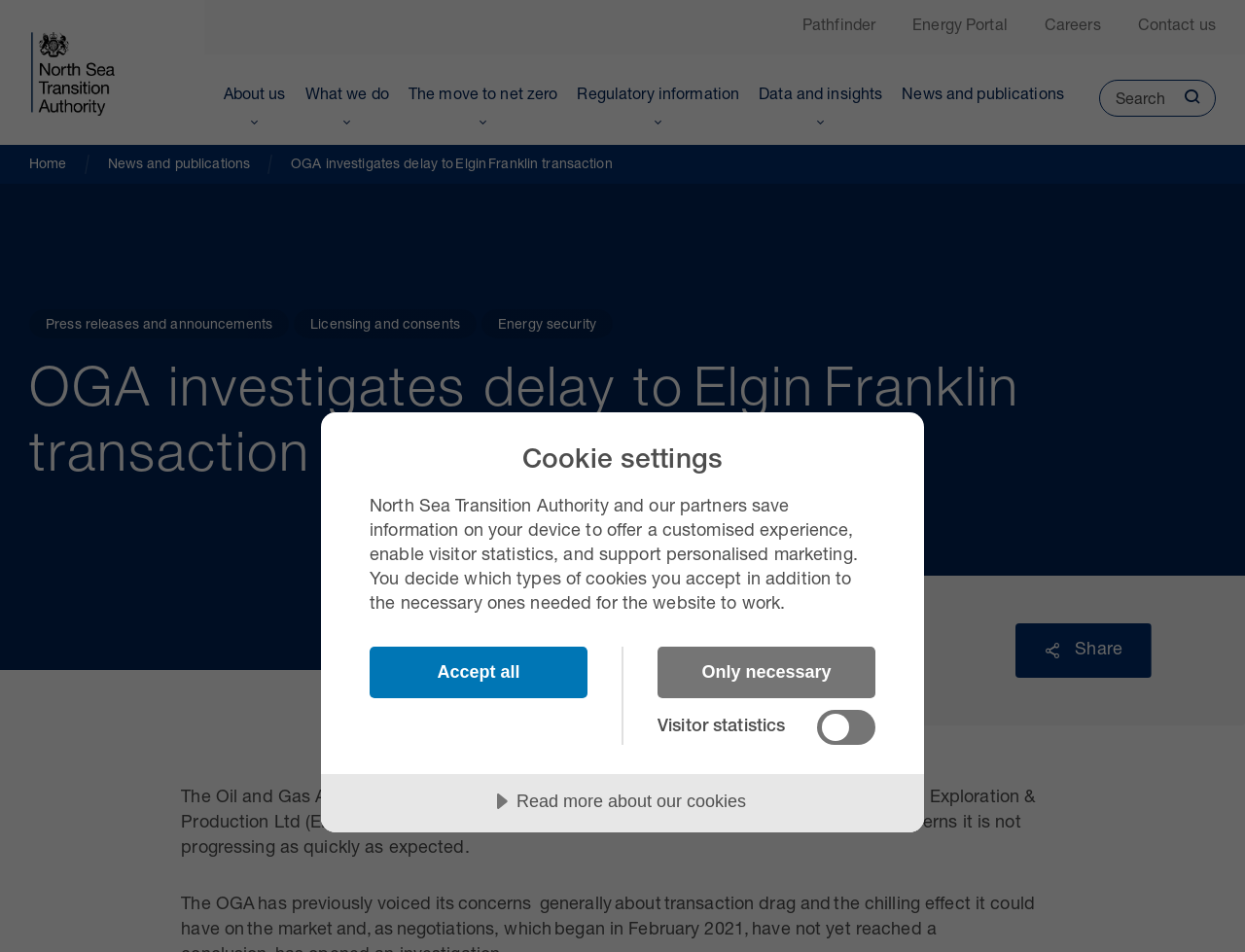Describe every aspect of the webpage in a detailed manner.

The webpage is about an investigation by the OGA (Oil and Gas Authority) into a delay related to the Elgin Franklin transaction. 

At the top of the page, there is a heading that says "Cookie settings". Below this heading, there is a paragraph of text that explains how the North Sea Transition Authority and its partners use cookies to customize the user's experience, enable visitor statistics, and support personalized marketing. 

To the right of this paragraph, there are two buttons: "Accept all" and "Only necessary". These buttons allow users to choose which types of cookies they want to accept. 

Further down, there is a checkbox labeled "Visitor statistics" that is not checked by default. This checkbox is likely related to the cookie settings mentioned earlier. 

At the bottom of the page, there is a region with a button that says "Read more about our cookies". This button, when clicked, likely expands to provide more information about the cookies used on the website.